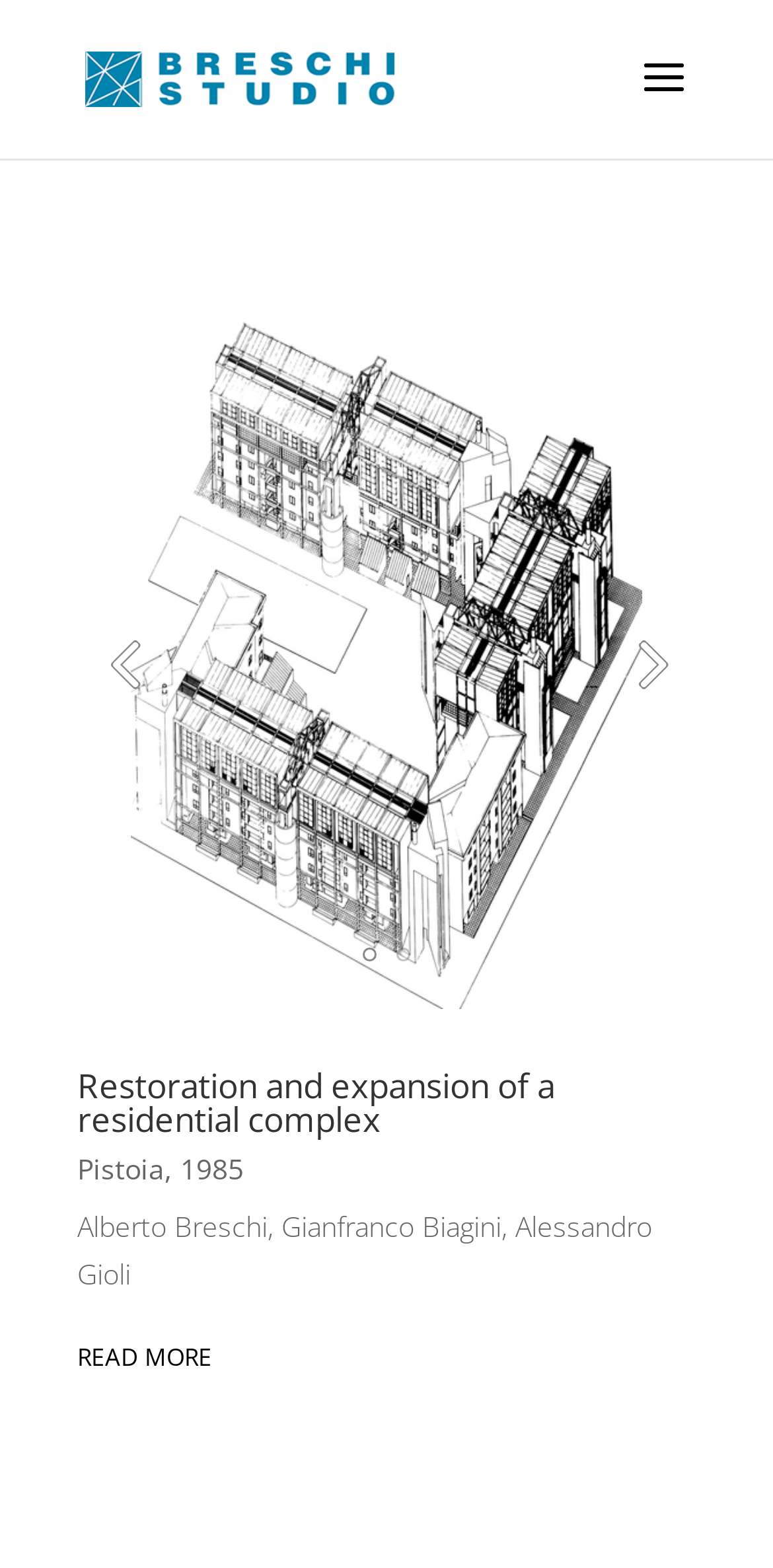Give the bounding box coordinates for this UI element: "Previous". The coordinates should be four float numbers between 0 and 1, arranged as [left, top, right, bottom].

[0.1, 0.392, 0.223, 0.453]